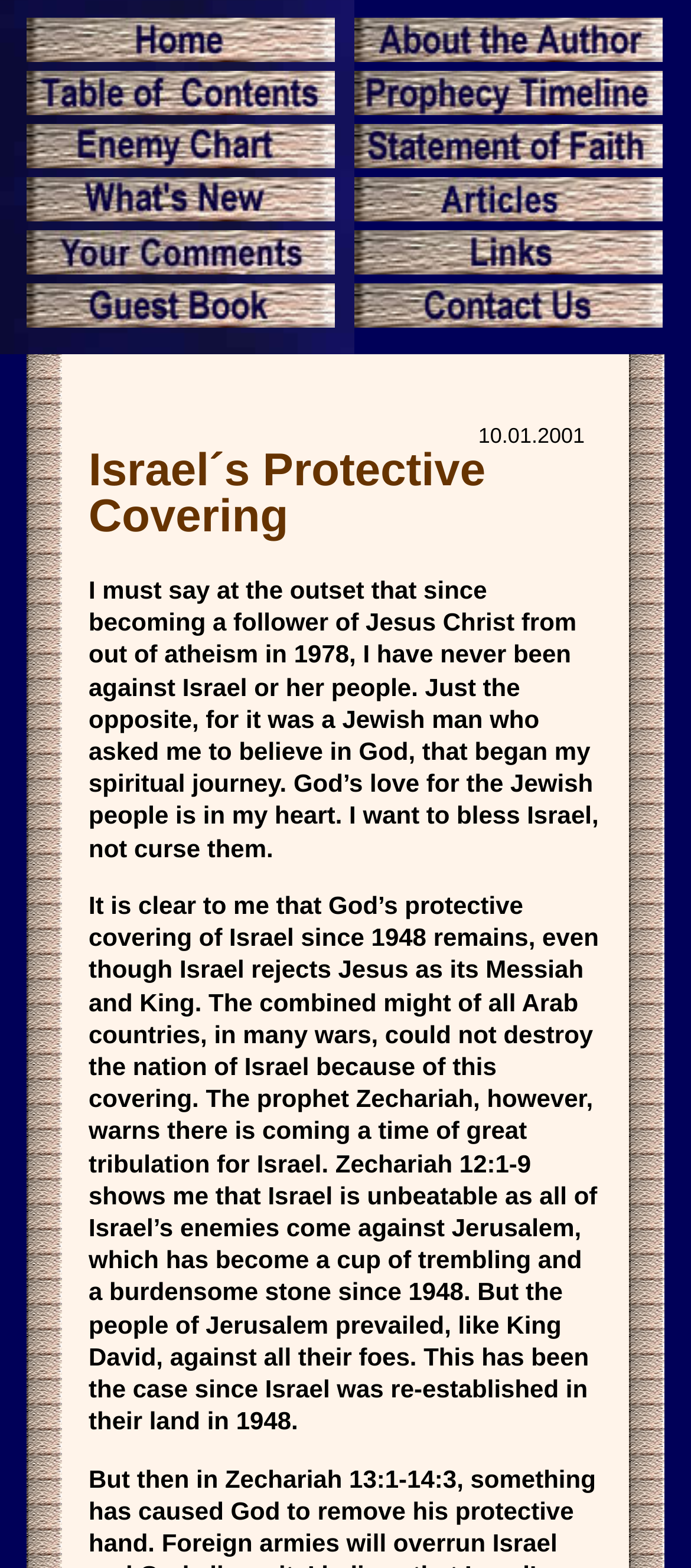Using a single word or phrase, answer the following question: 
What is the author's stance on Israel?

Supportive